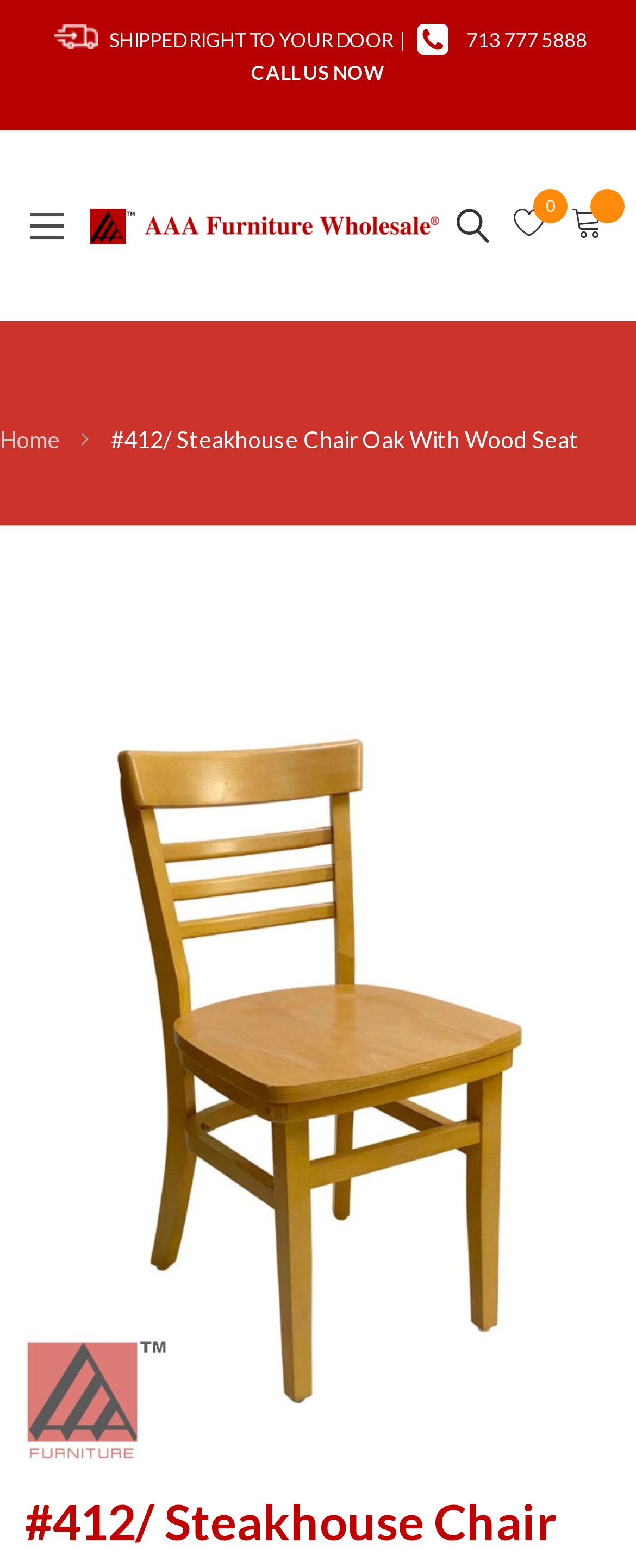Identify and extract the main heading from the webpage.

#412/ Steakhouse Chair Oak With Wood Seat